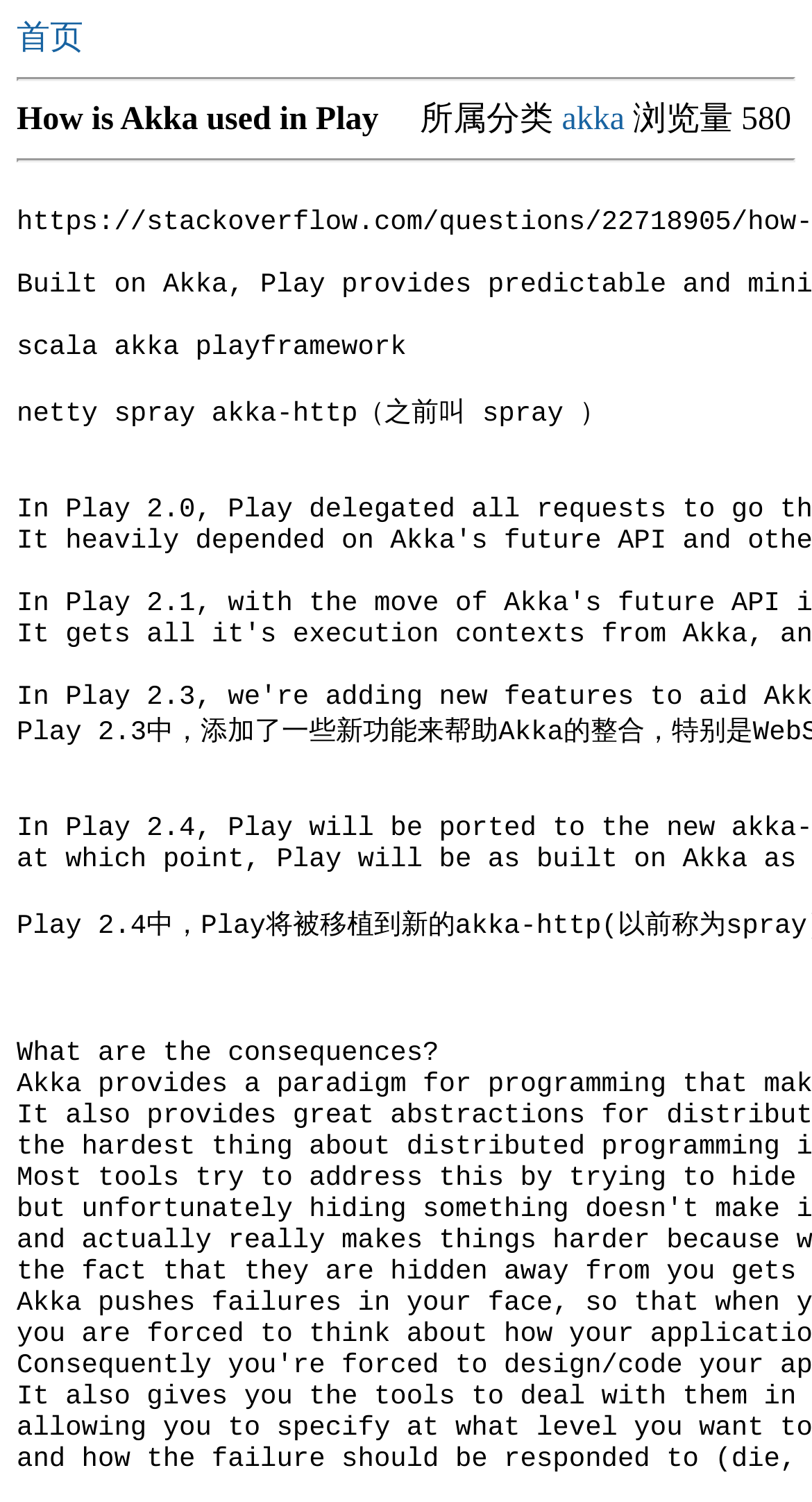Based on what you see in the screenshot, provide a thorough answer to this question: What is the category of the article?

The category of the article can be found by looking at the text '所属分类' which is followed by a link 'akka', indicating that the article belongs to the akka category.